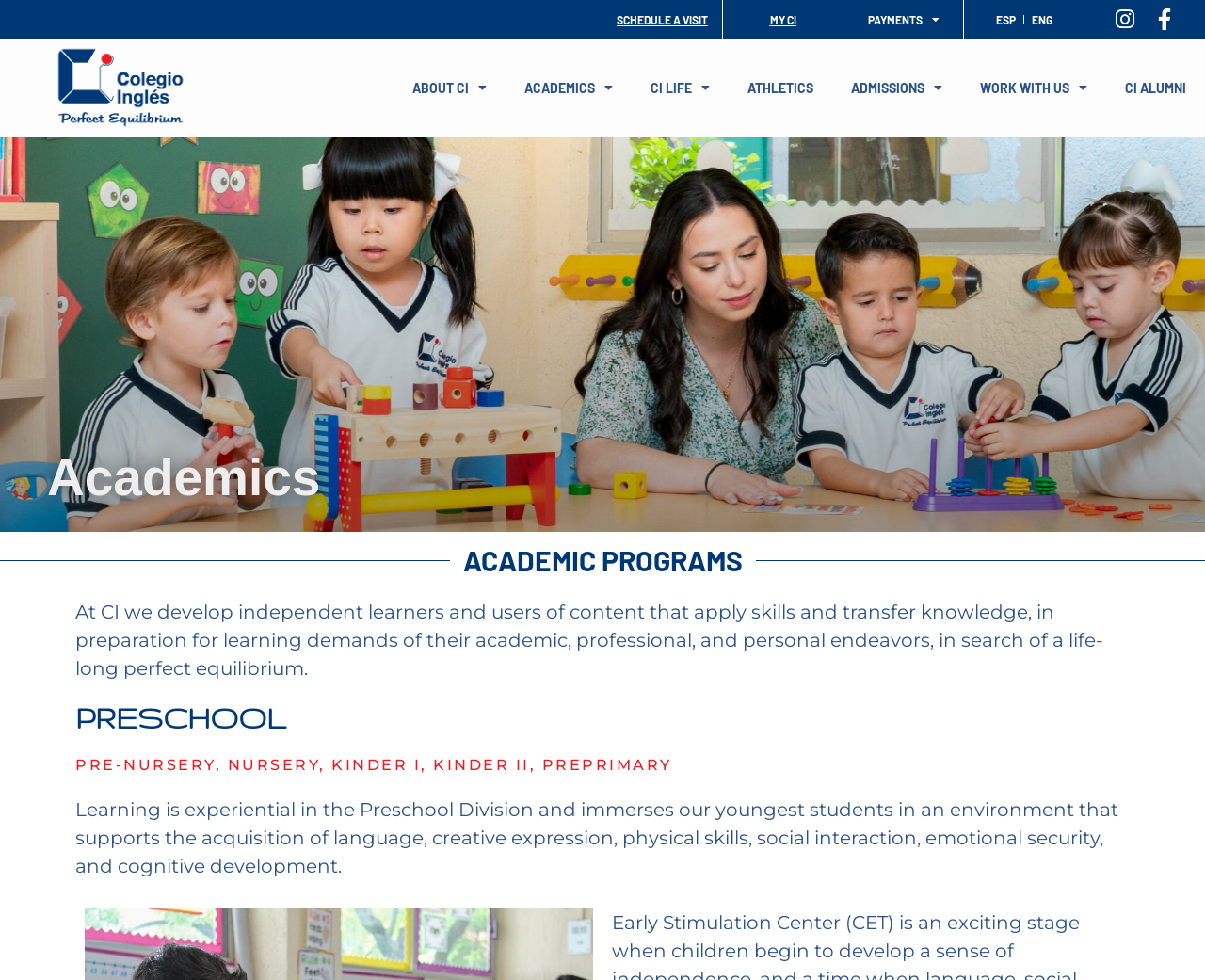What languages are available on the website?
Give a one-word or short-phrase answer derived from the screenshot.

ESP and ENG